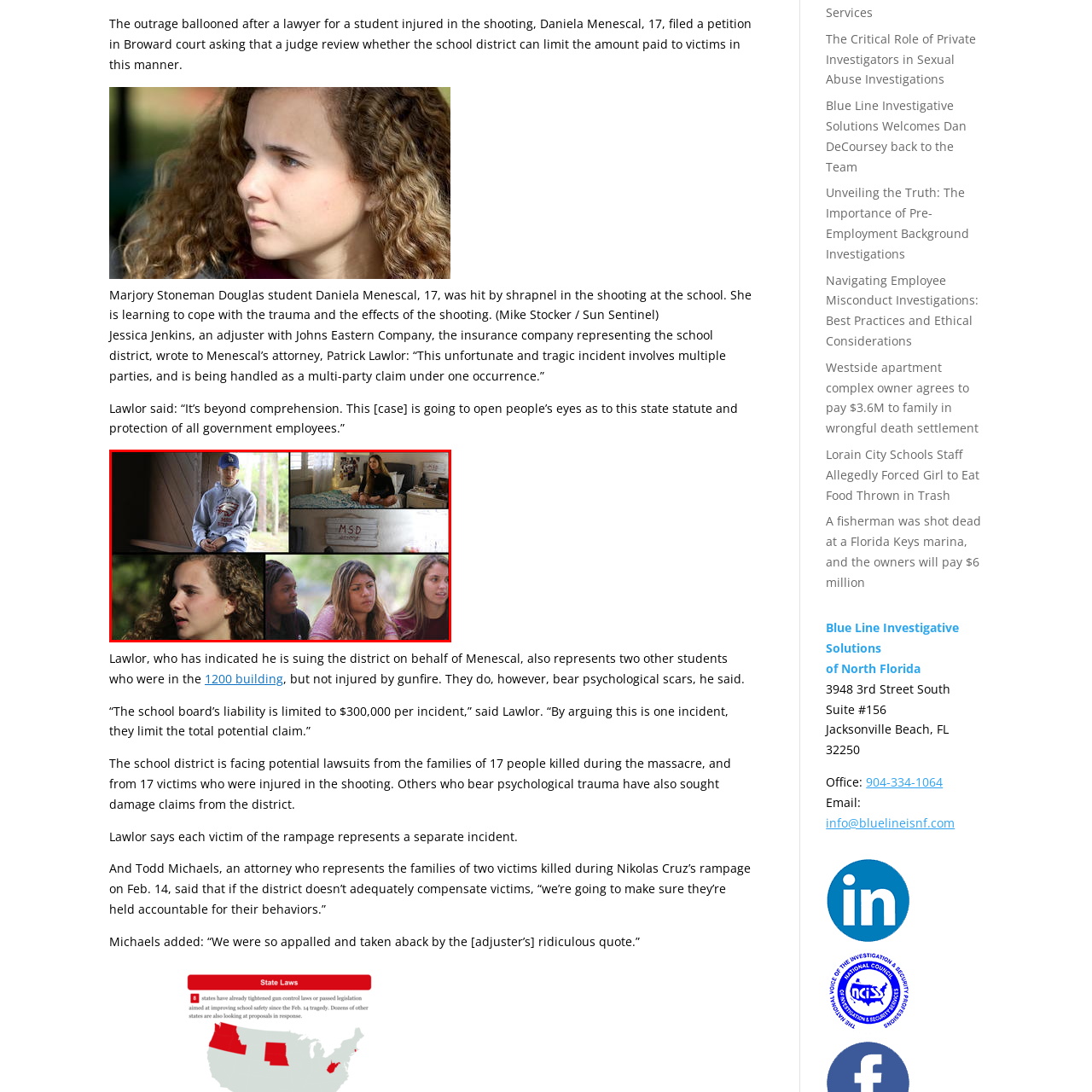View the image highlighted in red and provide one word or phrase: How many students are engaged in conversation in the central bottom segment?

Three